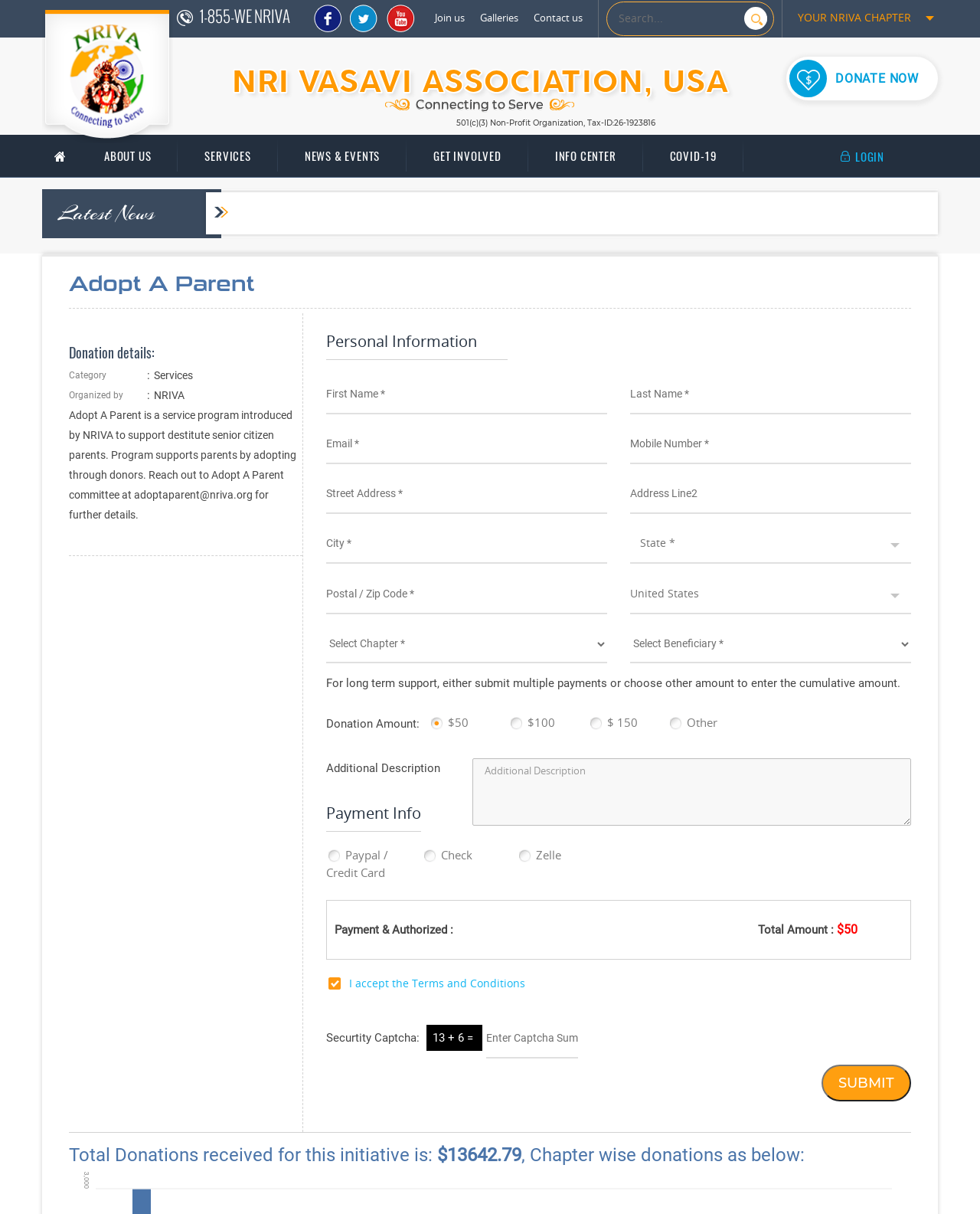From the given element description: "name="first_name" placeholder="First Name *"", find the bounding box for the UI element. Provide the coordinates as four float numbers between 0 and 1, in the order [left, top, right, bottom].

[0.333, 0.309, 0.619, 0.341]